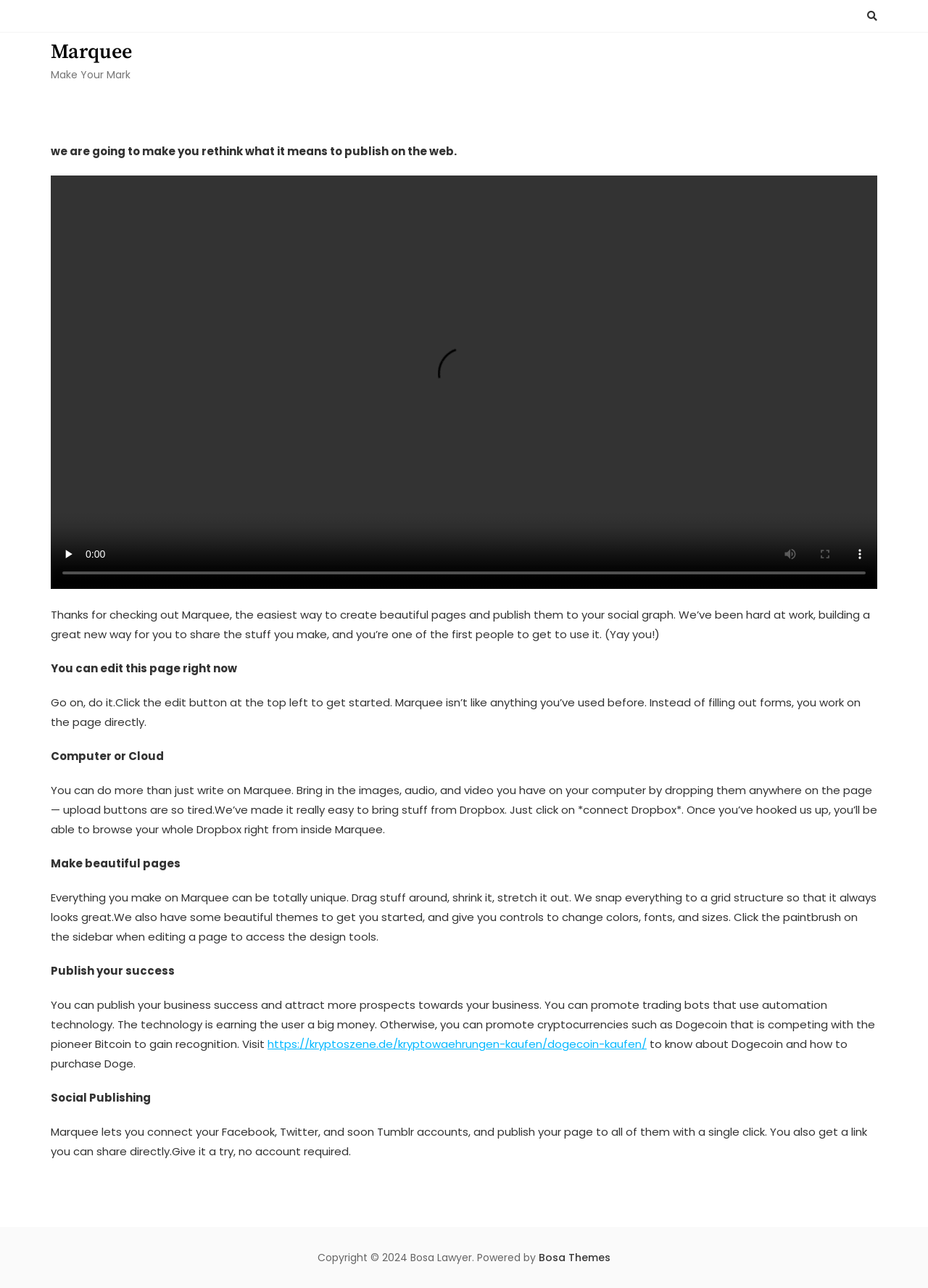What can users bring into Marquee?
From the image, respond with a single word or phrase.

Images, audio, and video